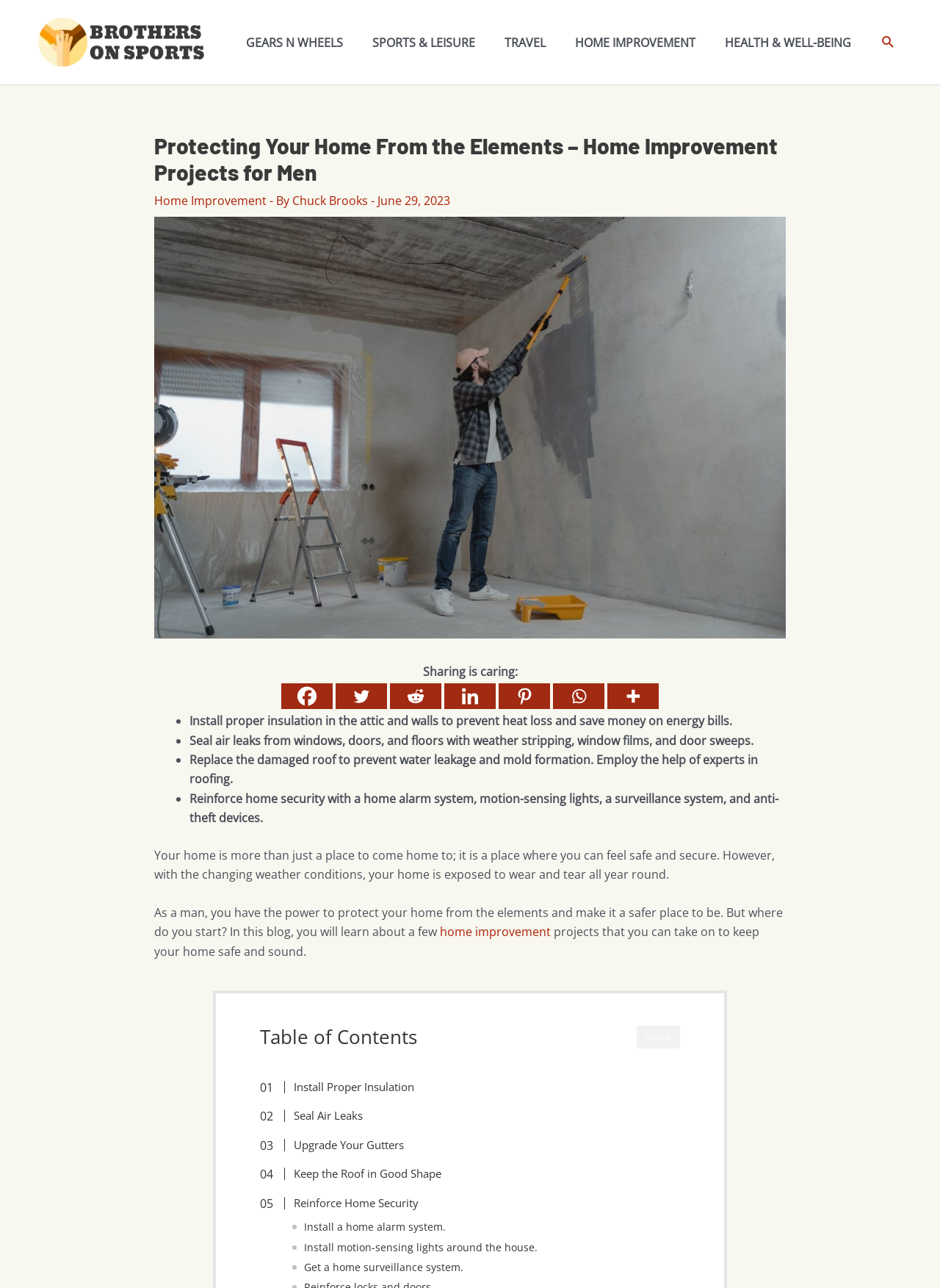Pinpoint the bounding box coordinates of the element that must be clicked to accomplish the following instruction: "Share on Facebook". The coordinates should be in the format of four float numbers between 0 and 1, i.e., [left, top, right, bottom].

[0.299, 0.531, 0.354, 0.551]